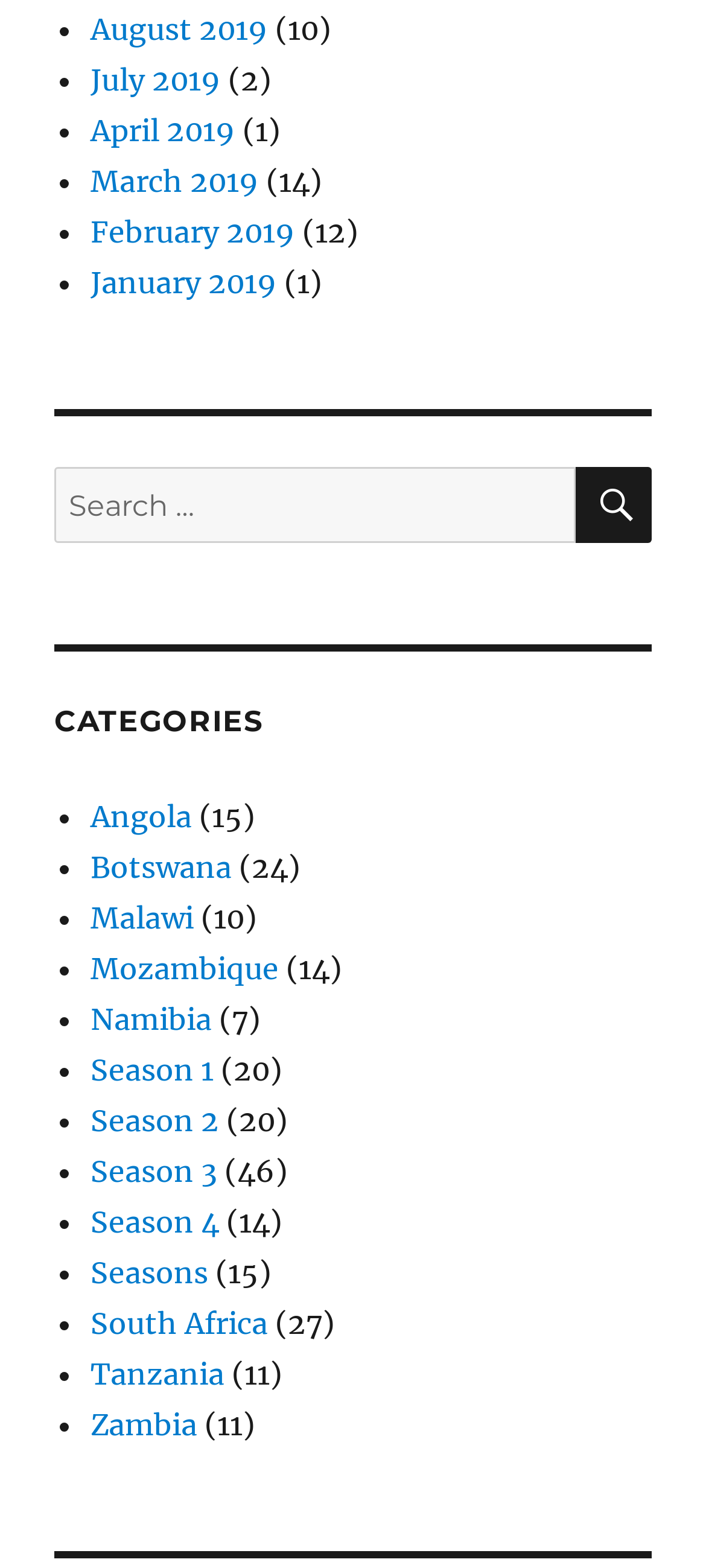Find and specify the bounding box coordinates that correspond to the clickable region for the instruction: "Go to Angola".

[0.128, 0.509, 0.272, 0.533]